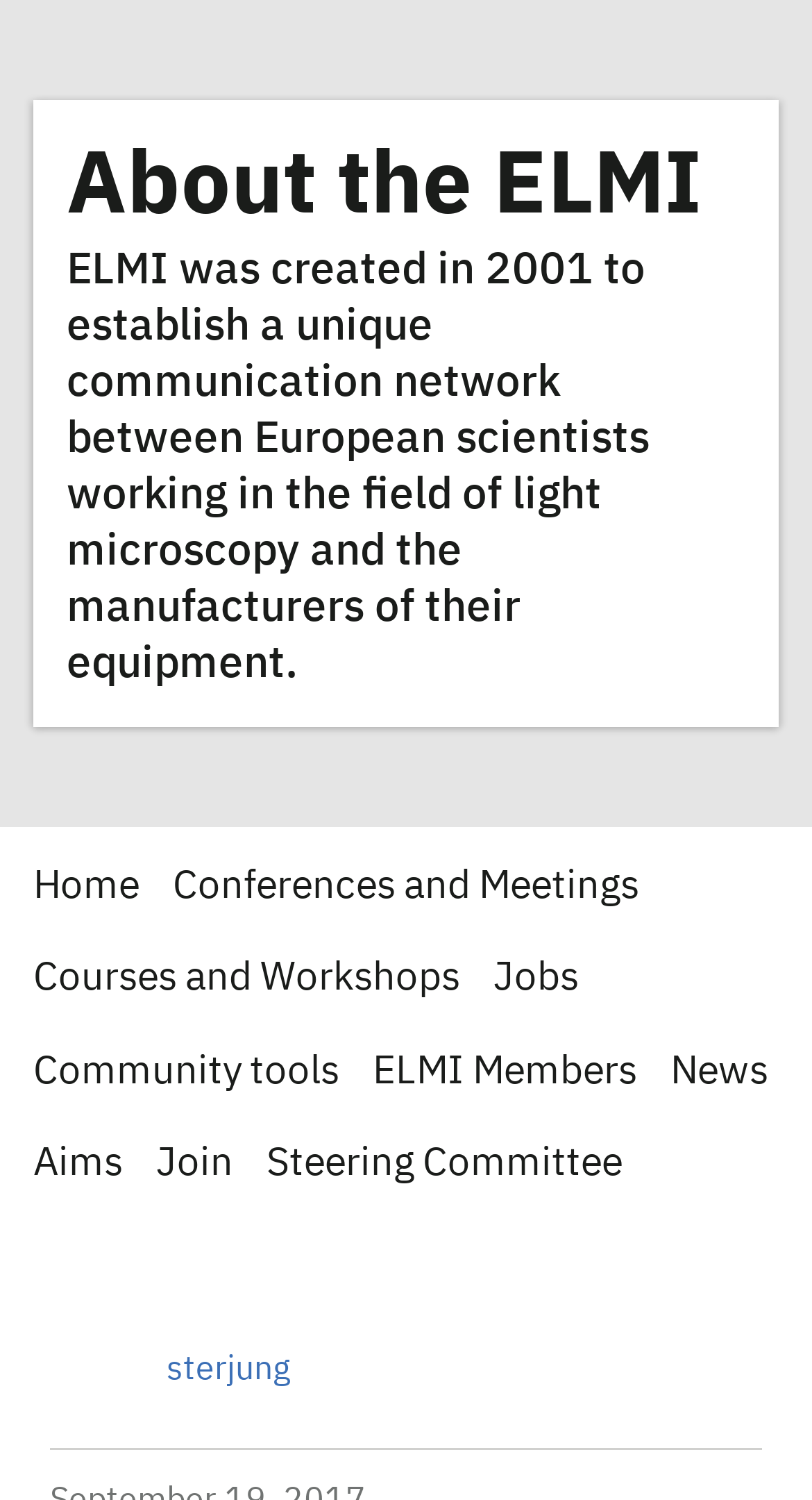Identify the bounding box coordinates for the UI element described as follows: sterjung. Use the format (top-left x, top-left y, bottom-right x, bottom-right y) and ensure all values are floating point numbers between 0 and 1.

[0.205, 0.903, 0.356, 0.925]